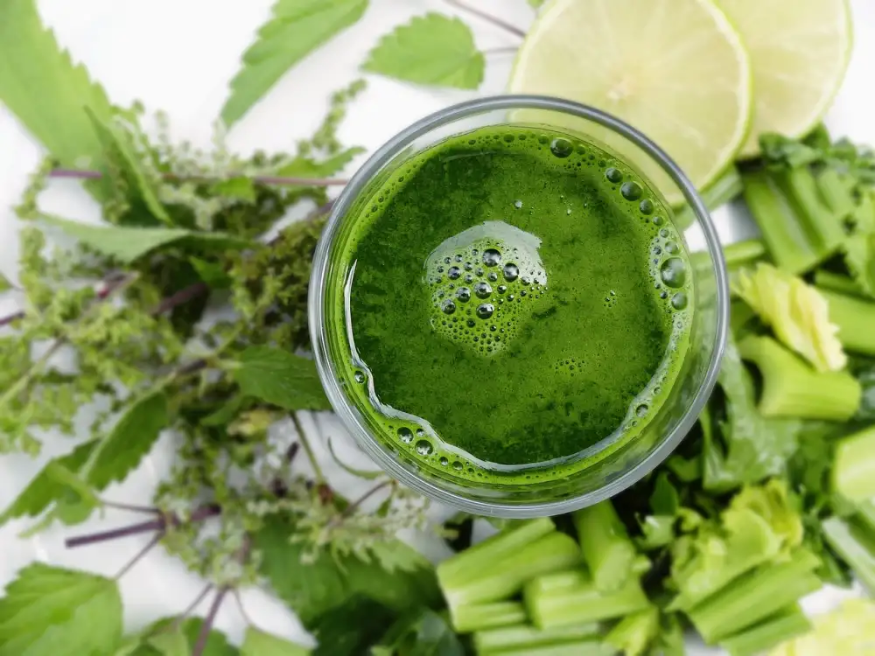What is the texture of the smoothie?
Based on the image, answer the question with a single word or brief phrase.

Frothy